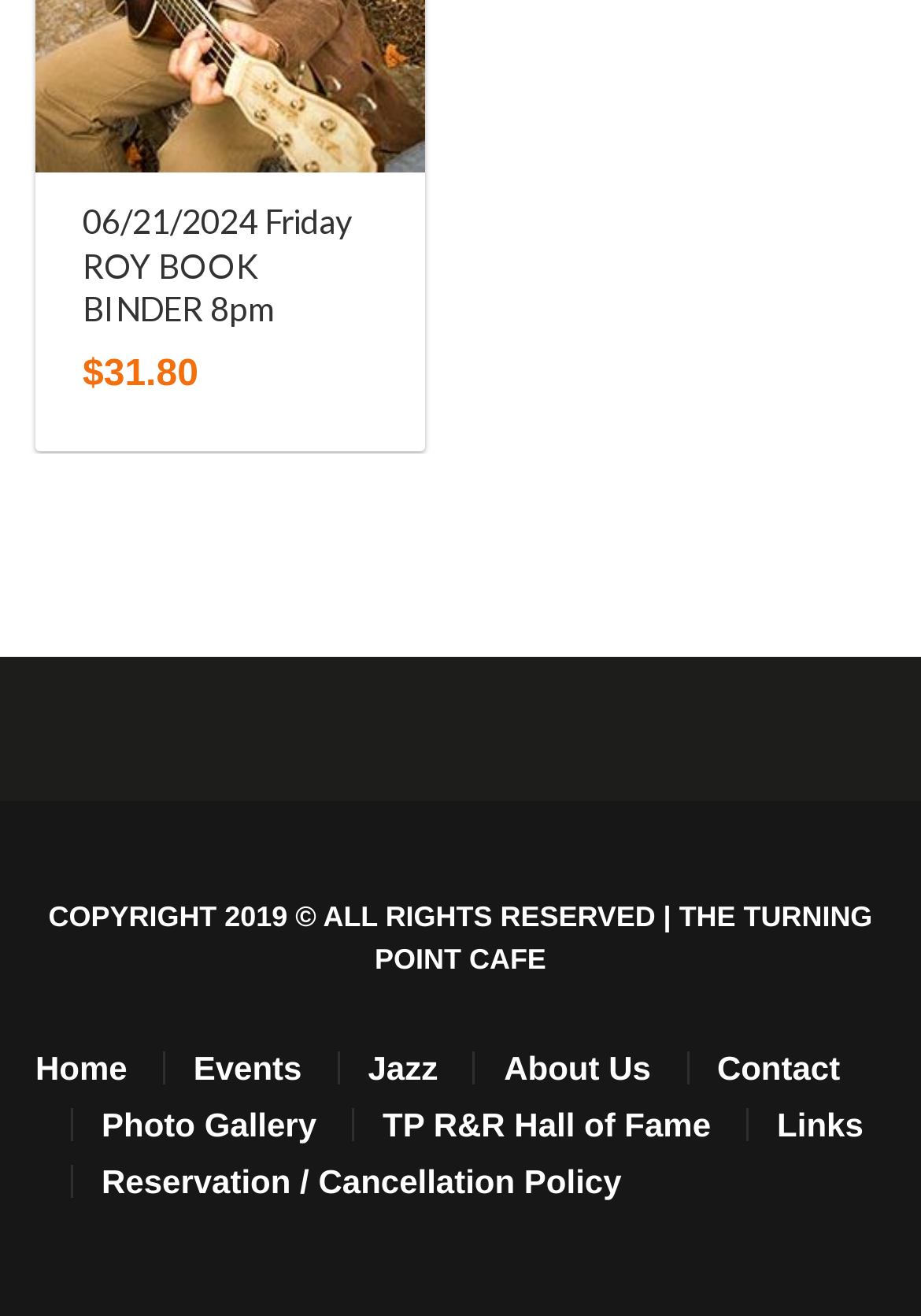Determine the bounding box coordinates for the area that should be clicked to carry out the following instruction: "Click on the Twitter icon".

None